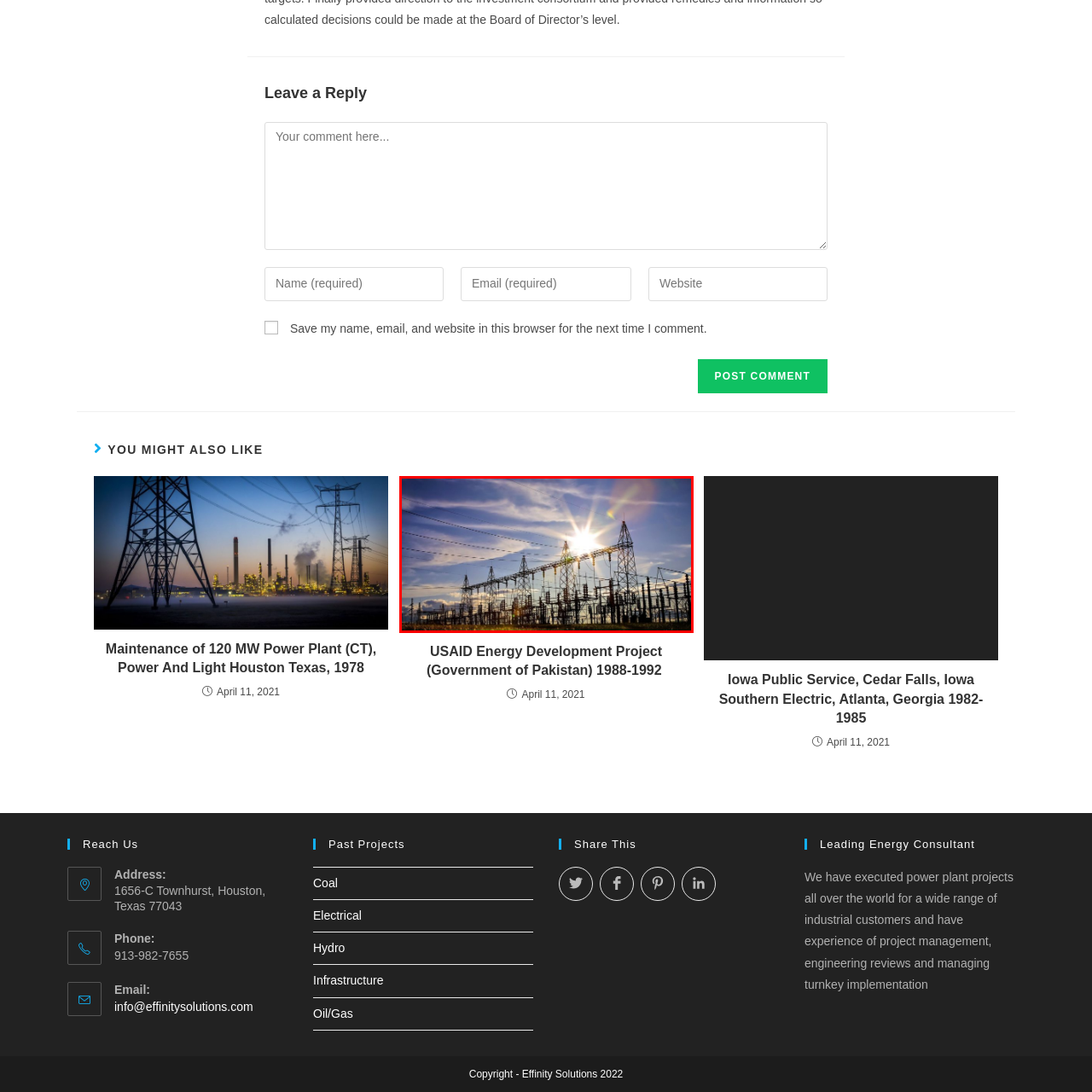Inspect the section highlighted in the red box, What is the purpose of the transmission towers? 
Answer using a single word or phrase.

Energy distribution